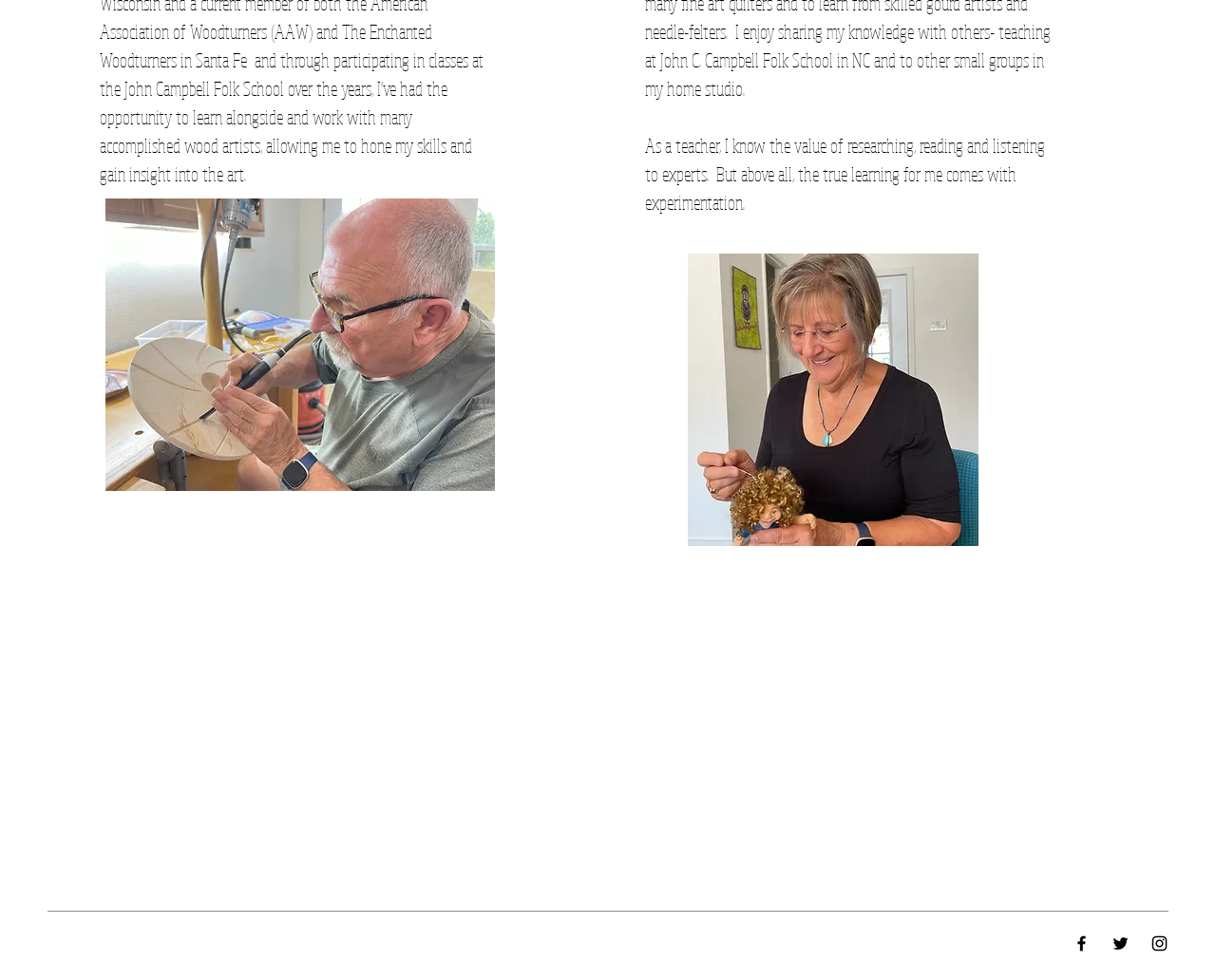Determine the bounding box for the UI element as described: "aria-label="Facebook"". The coordinates should be represented as four float numbers between 0 and 1, formatted as [left, top, right, bottom].

[0.881, 0.953, 0.898, 0.973]